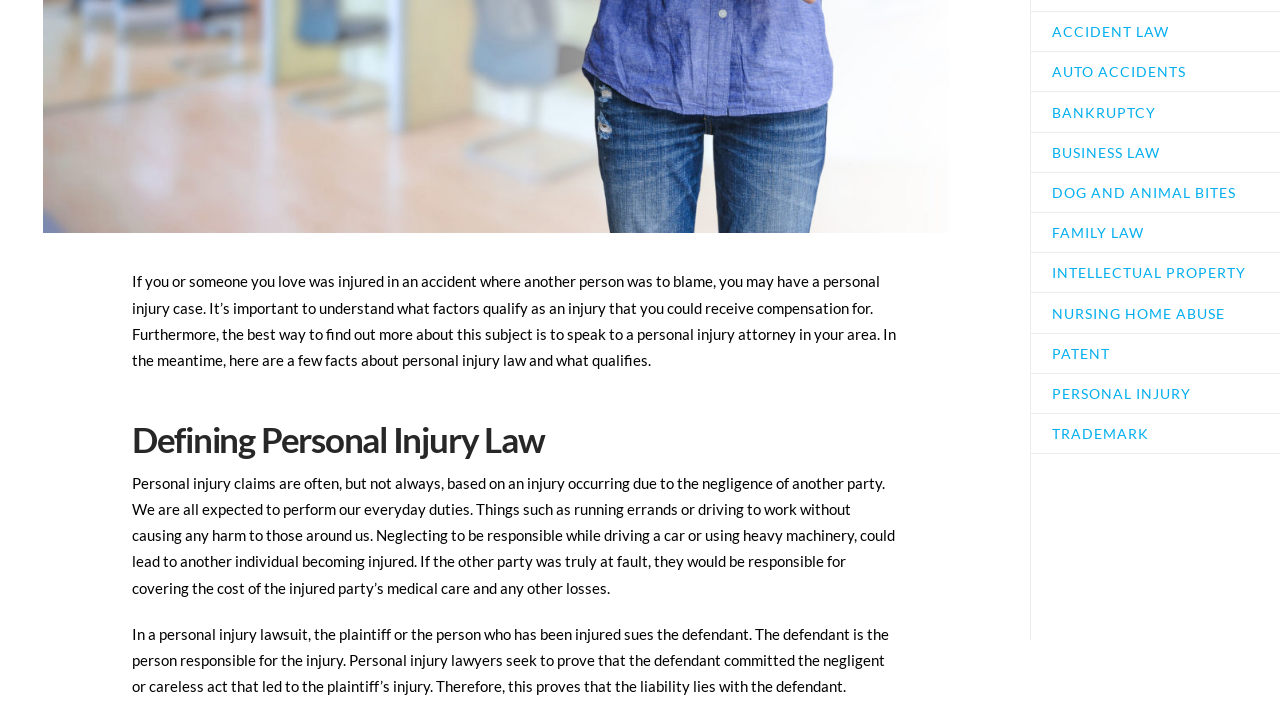Extract the bounding box coordinates for the UI element described by the text: "Nursing Home Abuse". The coordinates should be in the form of [left, top, right, bottom] with values between 0 and 1.

[0.822, 0.427, 0.973, 0.456]